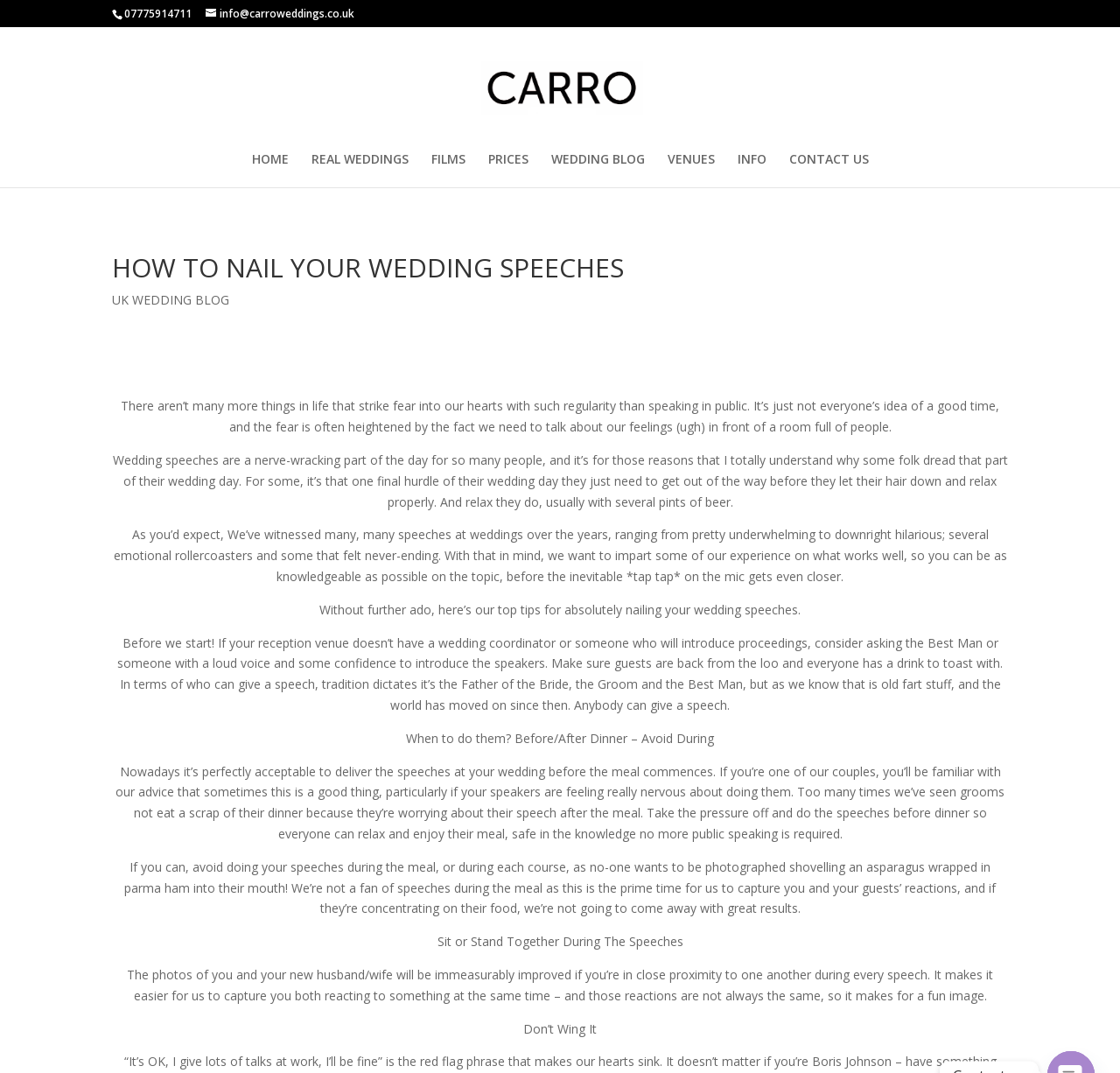Find and provide the bounding box coordinates for the UI element described here: "More Info". The coordinates should be given as four float numbers between 0 and 1: [left, top, right, bottom].

None